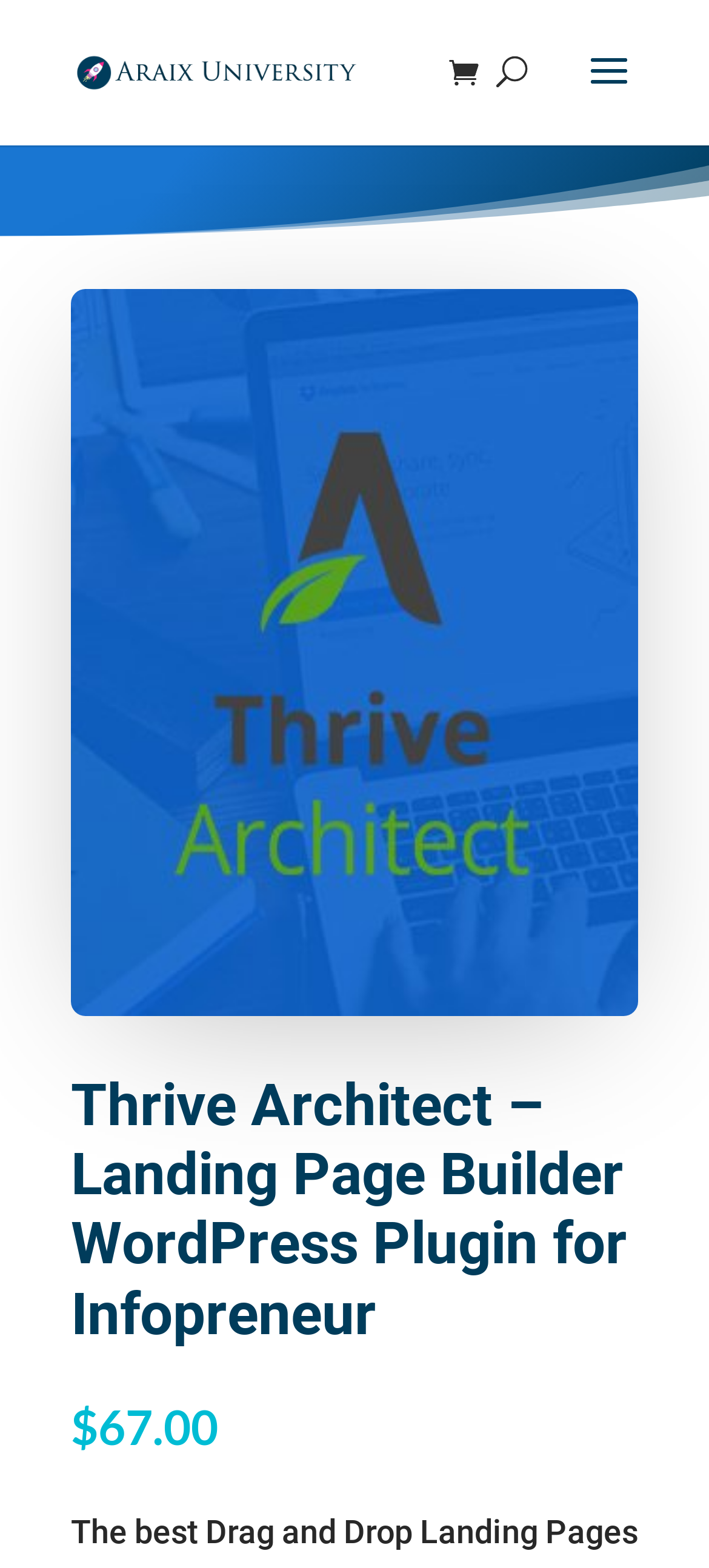What is the main purpose of Thrive Architect?
Based on the image, provide your answer in one word or phrase.

Landing page builder